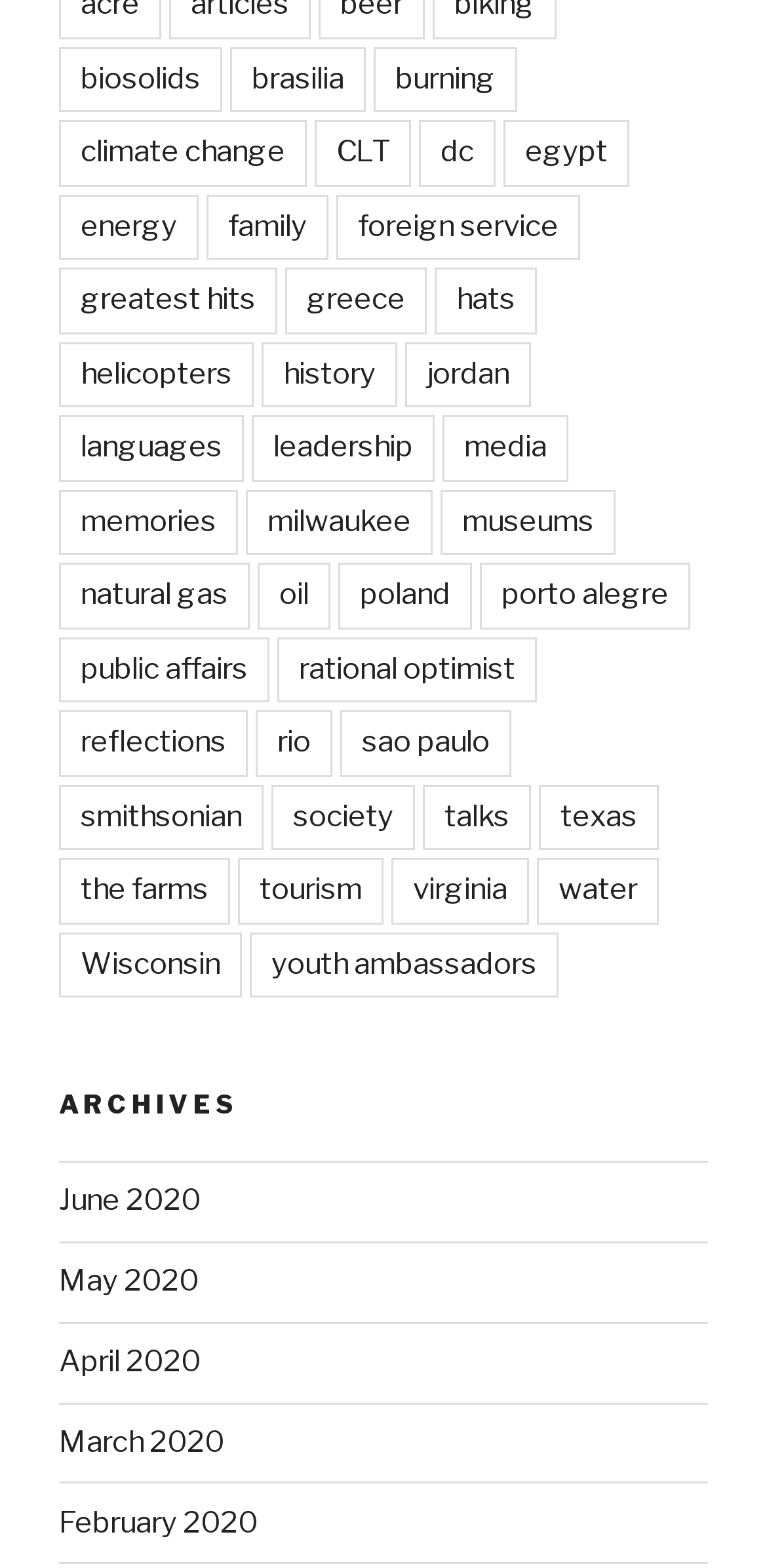How many columns of links are there on the webpage?
Use the screenshot to answer the question with a single word or phrase.

1